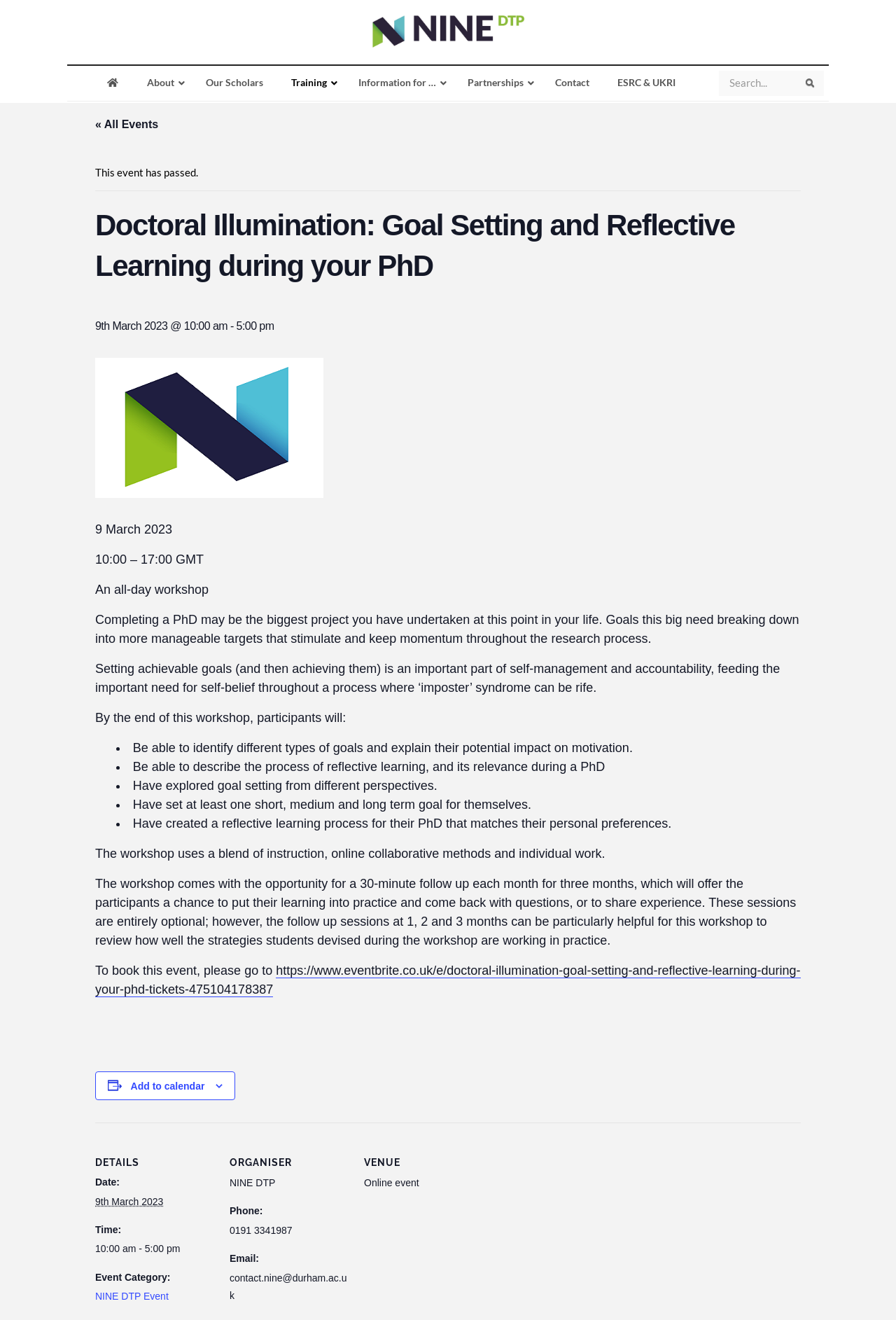Describe all the visual and textual components of the webpage comprehensively.

This webpage appears to be an event page for a workshop titled "Doctoral Illumination: Goal Setting and Reflective Learning during your PhD" organized by NINE DTP. At the top of the page, there is a navigation menu with links to various sections, including "About", "Our Scholars", "Training", and "Contact". 

Below the navigation menu, there is a search bar with a search button. On the left side of the page, there is a section with the event title, date, and time. The event title is "Doctoral Illumination: Goal Setting and Reflective Learning during your PhD", and it is scheduled to take place on 9th March 2023 from 10:00 am to 5:00 pm GMT.

To the right of the event title, there is a brief description of the event, which explains that the workshop aims to help PhD students set achievable goals and develop a reflective learning process. The description is divided into several paragraphs, with bullet points listing the expected outcomes of the workshop.

Below the event description, there is a section with details about the workshop, including the opportunity for a 30-minute follow-up session each month for three months. There is also a link to book the event on Eventbrite.

Further down the page, there are three sections: "DETAILS", "ORGANISER", and "VENUE". The "DETAILS" section provides information about the event date, time, and category. The "ORGANISER" section lists the organizer as NINE DTP, with their phone number and email address. The "VENUE" section indicates that the event is an online event.

Throughout the page, there are several images, including the NINE DTP logo and icons for the navigation menu and search bar.